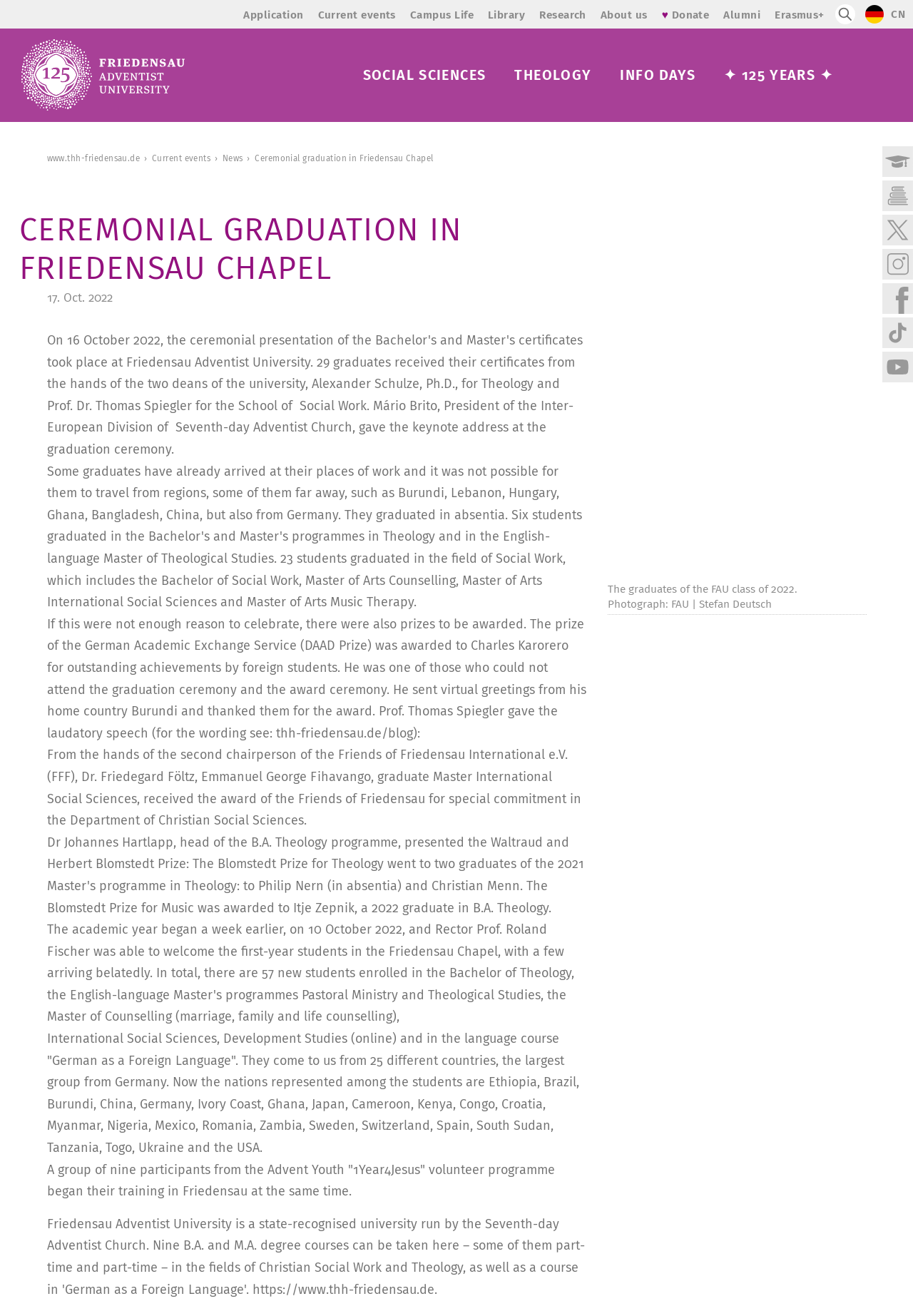Please identify the bounding box coordinates of the element's region that should be clicked to execute the following instruction: "Search using the search icon". The bounding box coordinates must be four float numbers between 0 and 1, i.e., [left, top, right, bottom].

[0.915, 0.003, 0.937, 0.018]